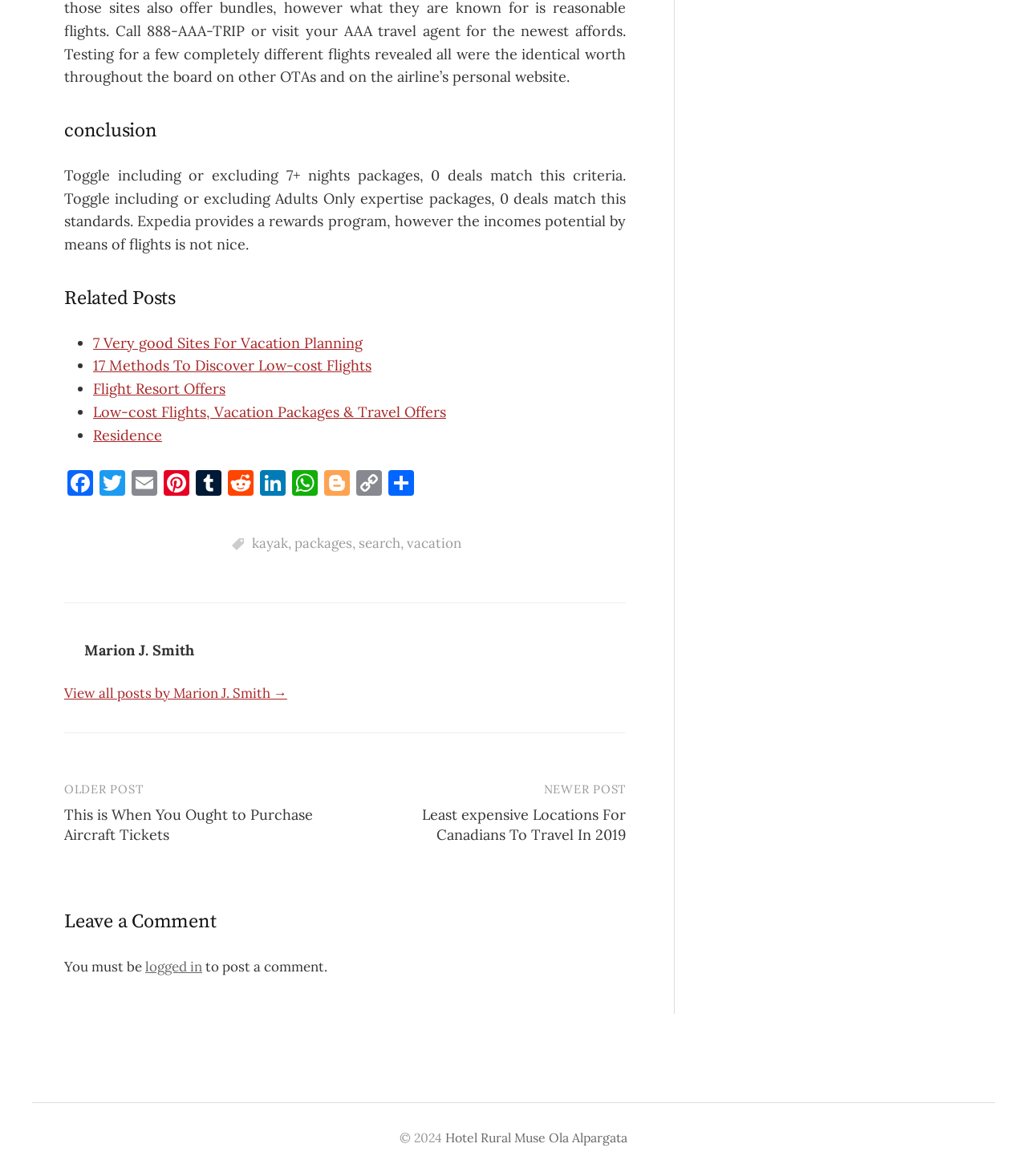Determine the bounding box coordinates for the area that should be clicked to carry out the following instruction: "Toggle including or excluding 7+ nights packages".

[0.062, 0.1, 0.609, 0.123]